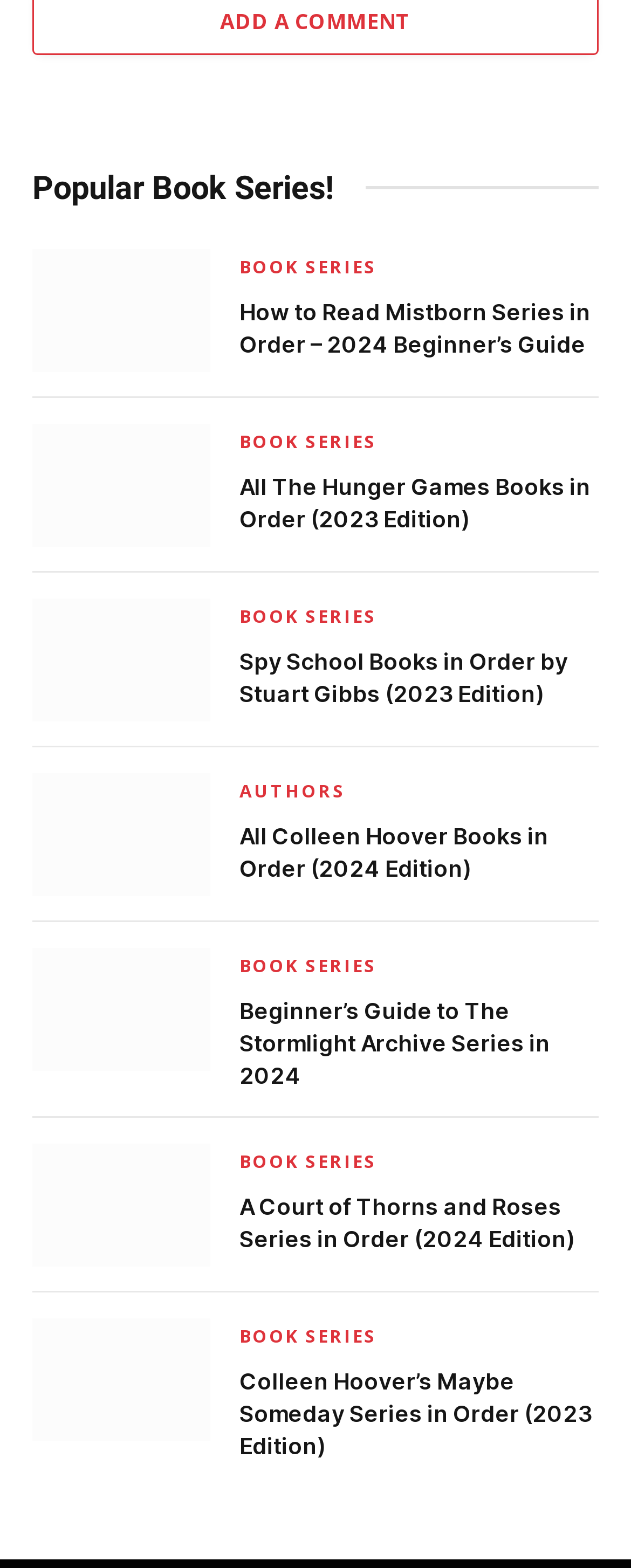Please identify the bounding box coordinates of the clickable element to fulfill the following instruction: "Get started with the Stormlight Archive series in order". The coordinates should be four float numbers between 0 and 1, i.e., [left, top, right, bottom].

[0.051, 0.604, 0.333, 0.682]